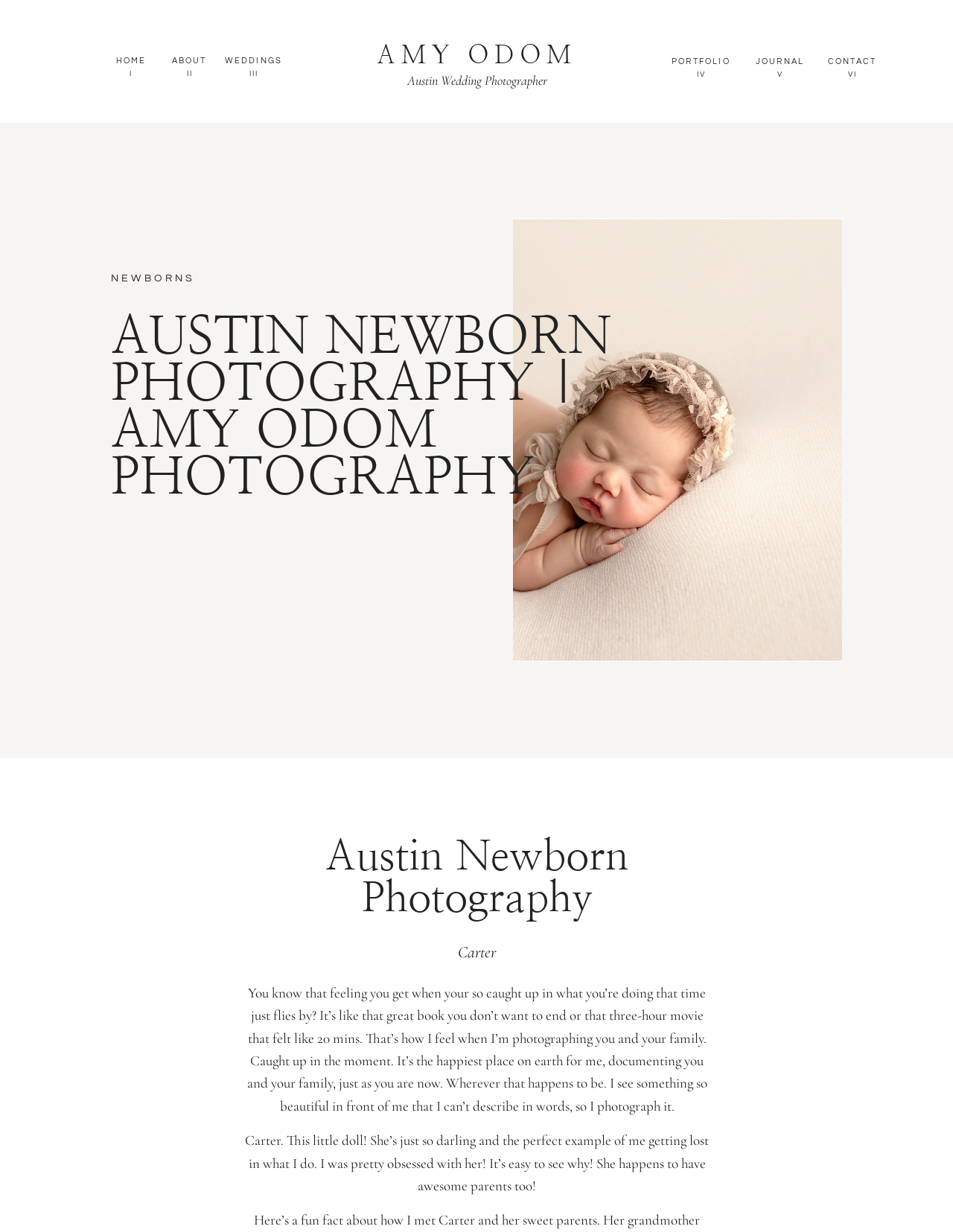Identify the bounding box coordinates of the clickable section necessary to follow the following instruction: "Read about Austin newborn photography". The coordinates should be presented as four float numbers from 0 to 1, i.e., [left, top, right, bottom].

[0.538, 0.177, 0.884, 0.537]